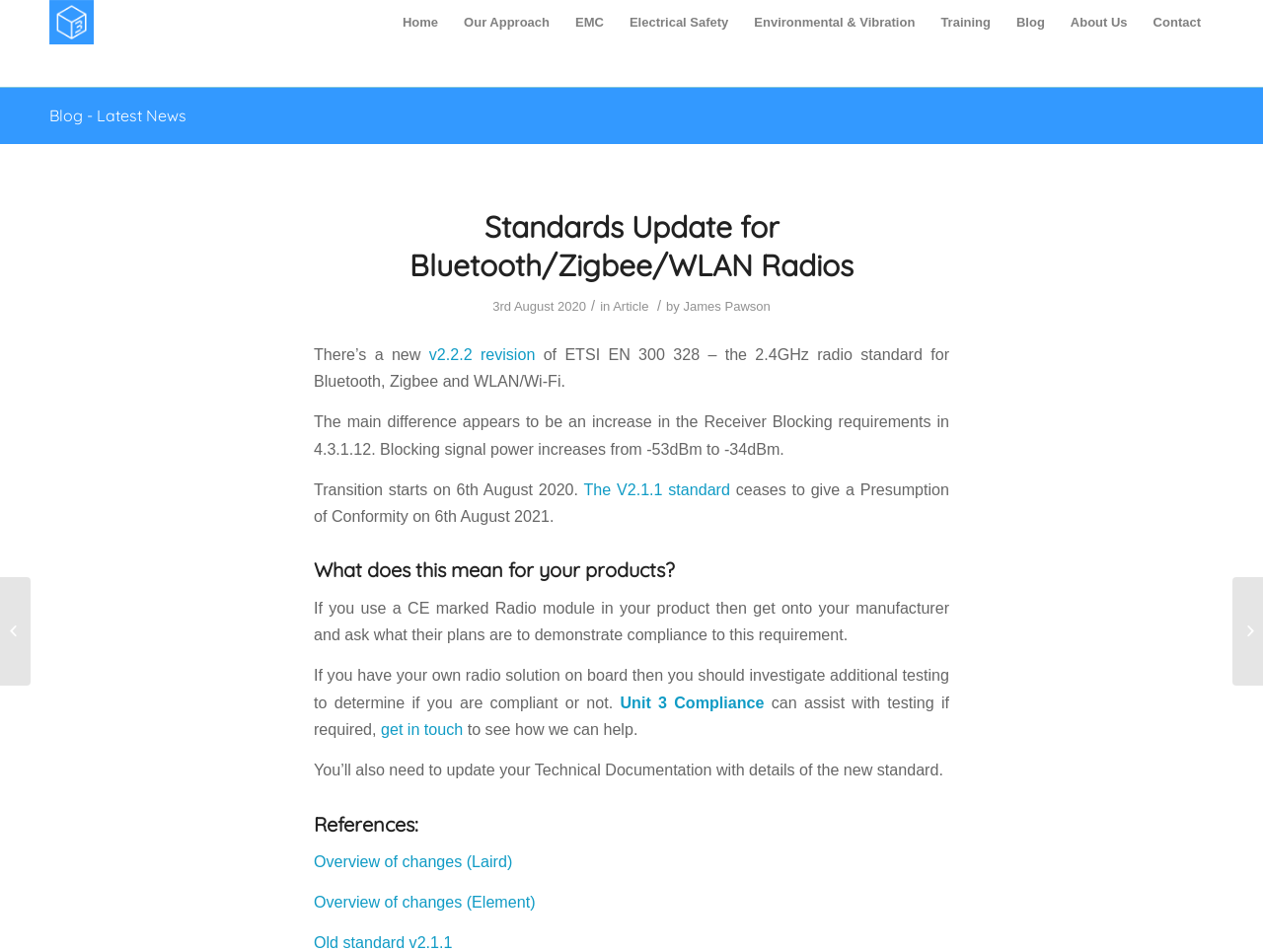Please specify the bounding box coordinates for the clickable region that will help you carry out the instruction: "Learn about the 'EN 60068-2-27 Shock Testing of Anti-Shock Rubber Mounts'".

[0.0, 0.606, 0.024, 0.72]